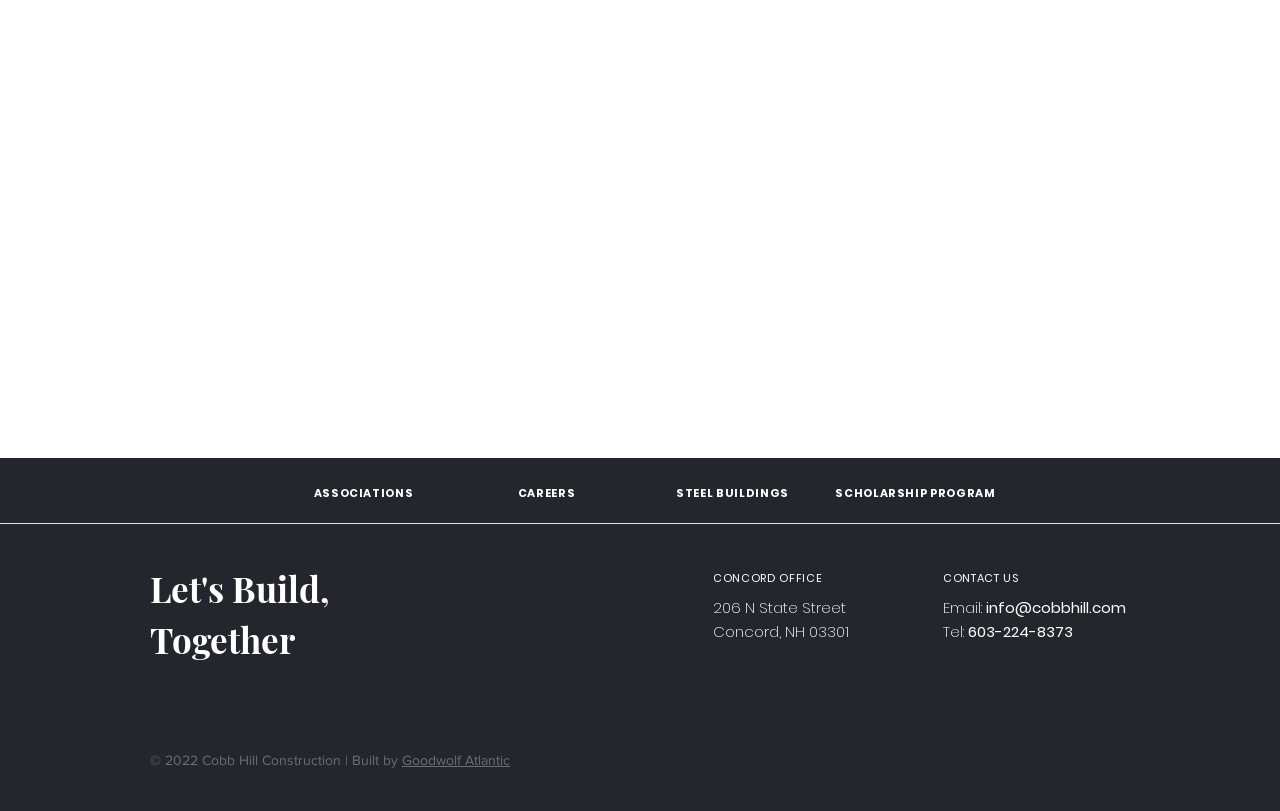Determine the bounding box coordinates of the clickable element to complete this instruction: "Contact us via email". Provide the coordinates in the format of four float numbers between 0 and 1, [left, top, right, bottom].

[0.77, 0.736, 0.88, 0.762]